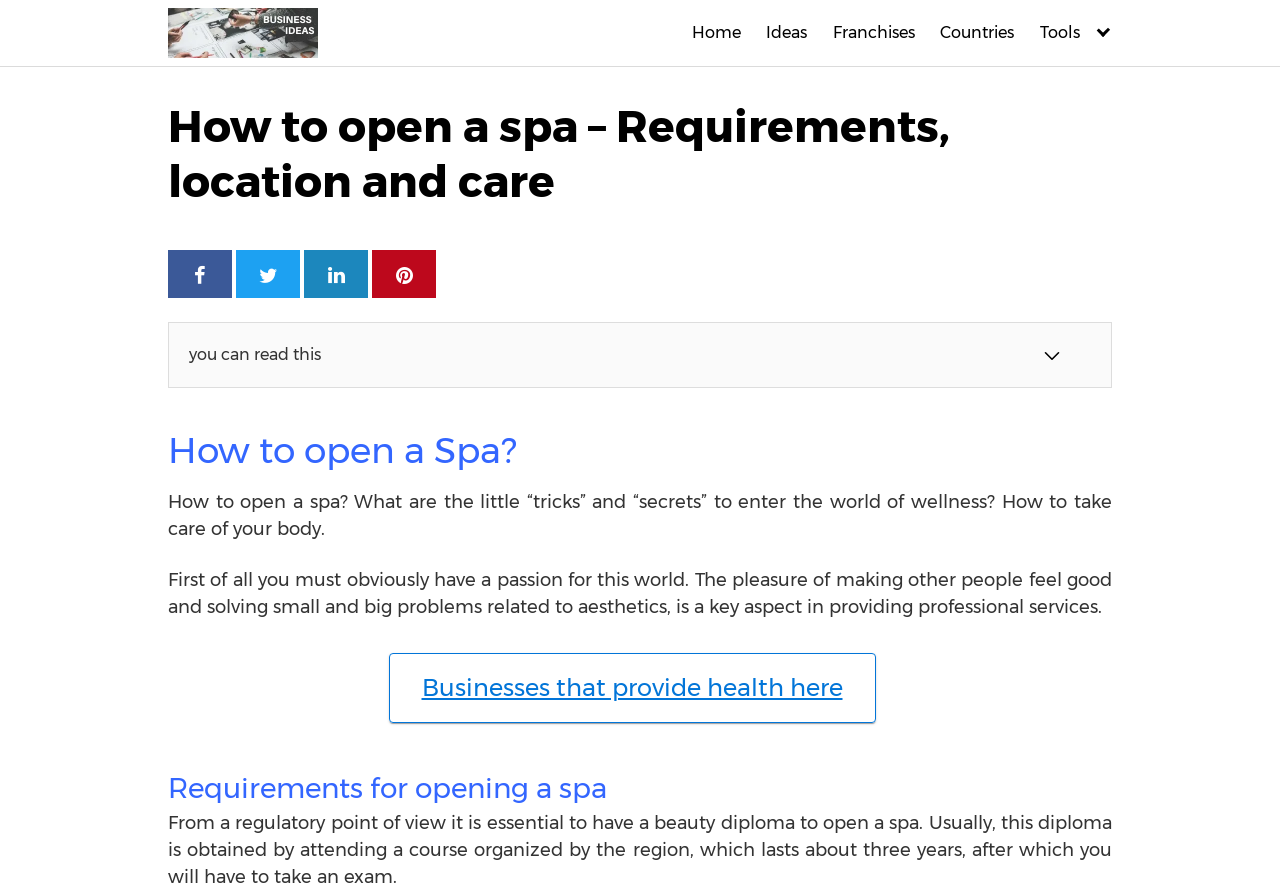Determine the main heading of the webpage and generate its text.

How to open a spa – Requirements, location and care